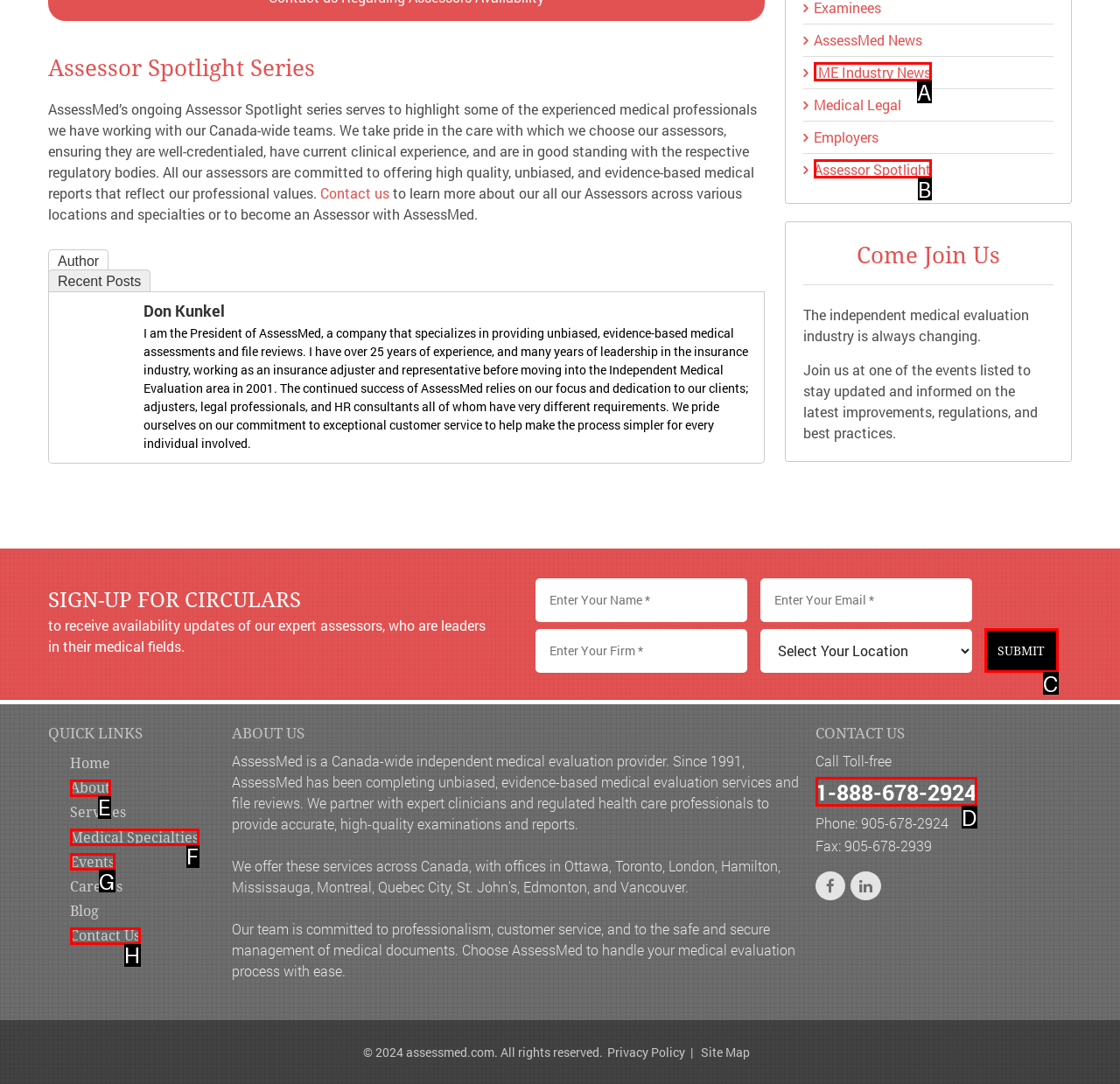Based on the element description: IME Industry News, choose the best matching option. Provide the letter of the option directly.

A